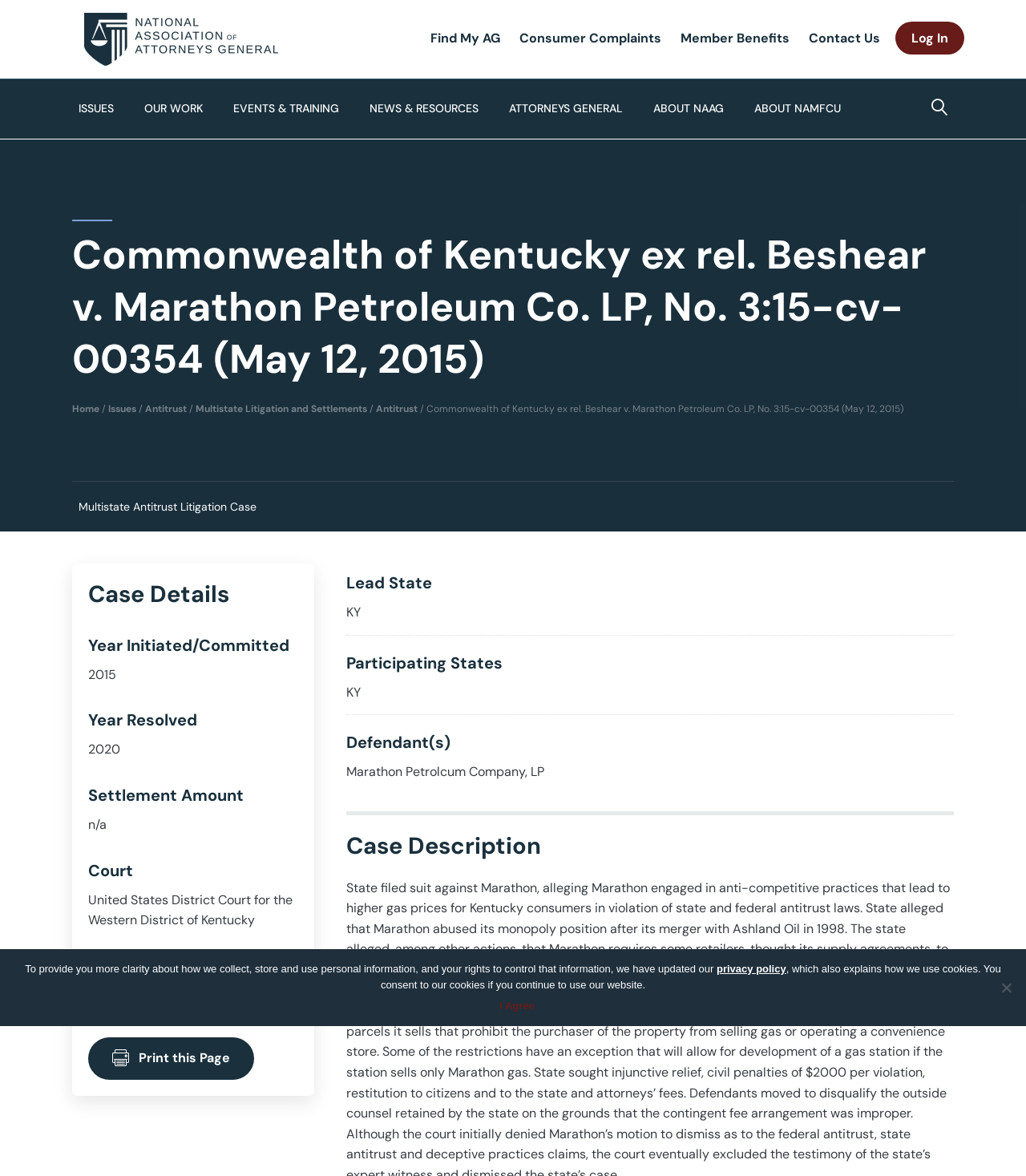Please indicate the bounding box coordinates of the element's region to be clicked to achieve the instruction: "Search for something". Provide the coordinates as four float numbers between 0 and 1, i.e., [left, top, right, bottom].

[0.902, 0.071, 0.93, 0.104]